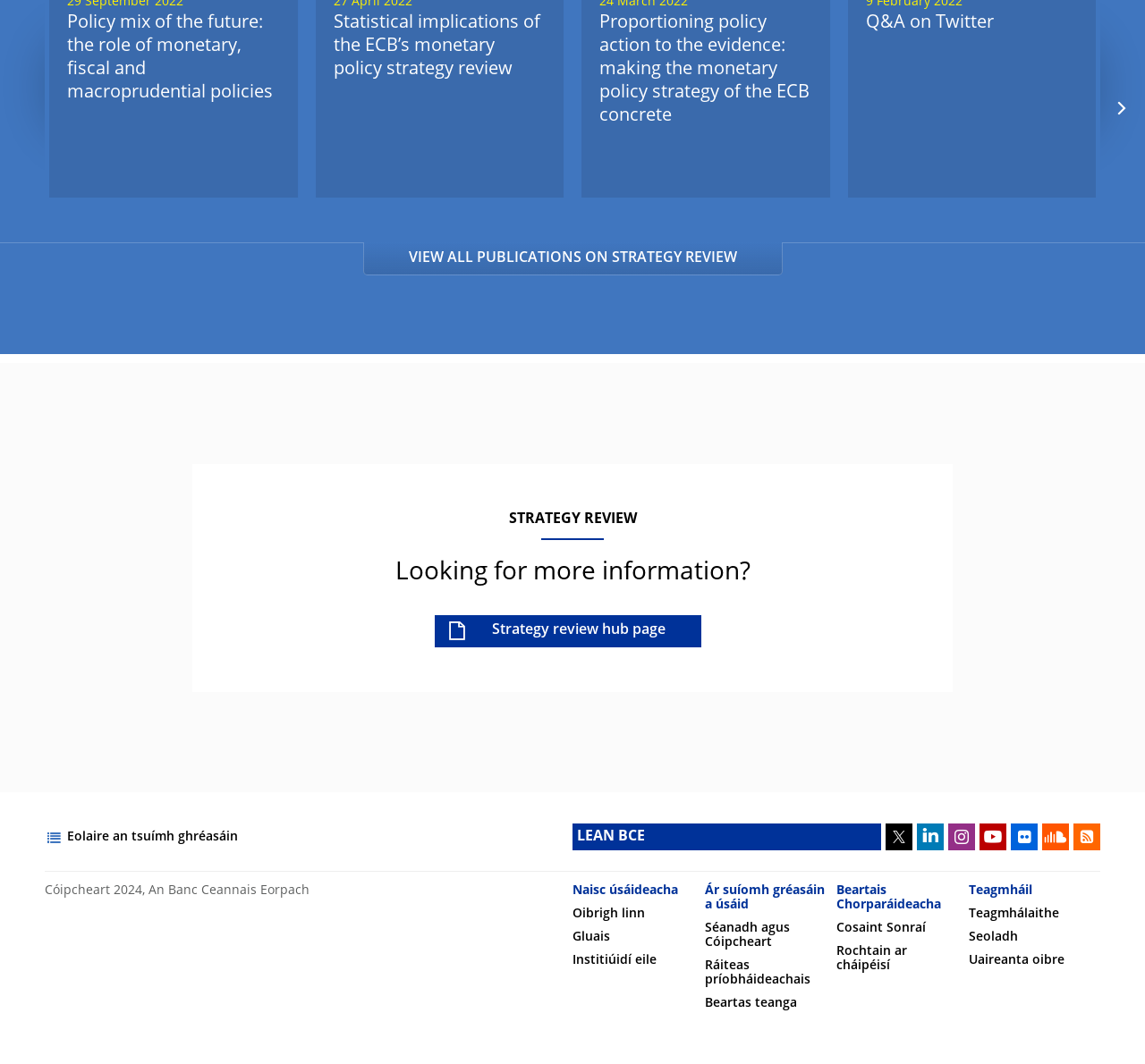Locate the bounding box coordinates of the element I should click to achieve the following instruction: "Search for courses".

None